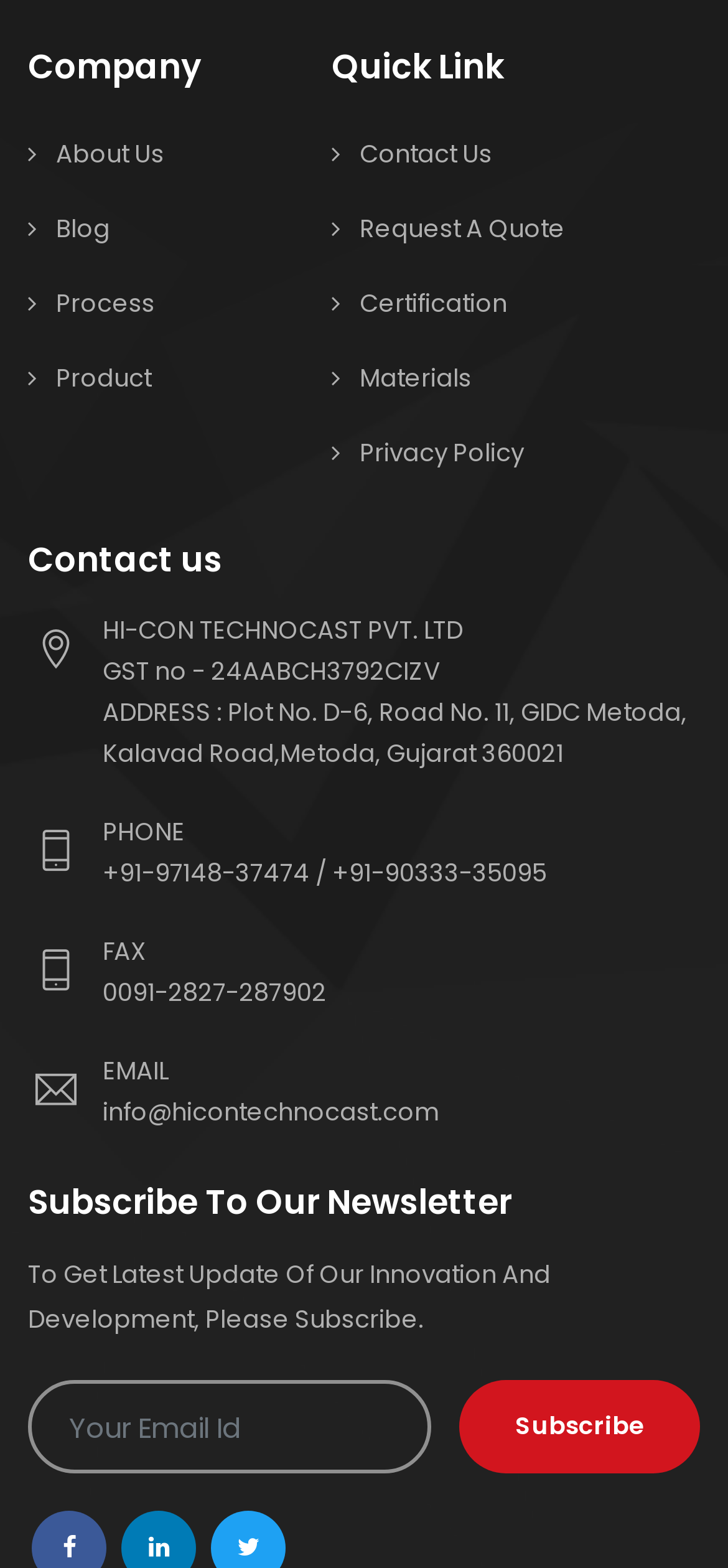Given the webpage screenshot, identify the bounding box of the UI element that matches this description: "Privacy Policy".

[0.494, 0.277, 0.719, 0.3]